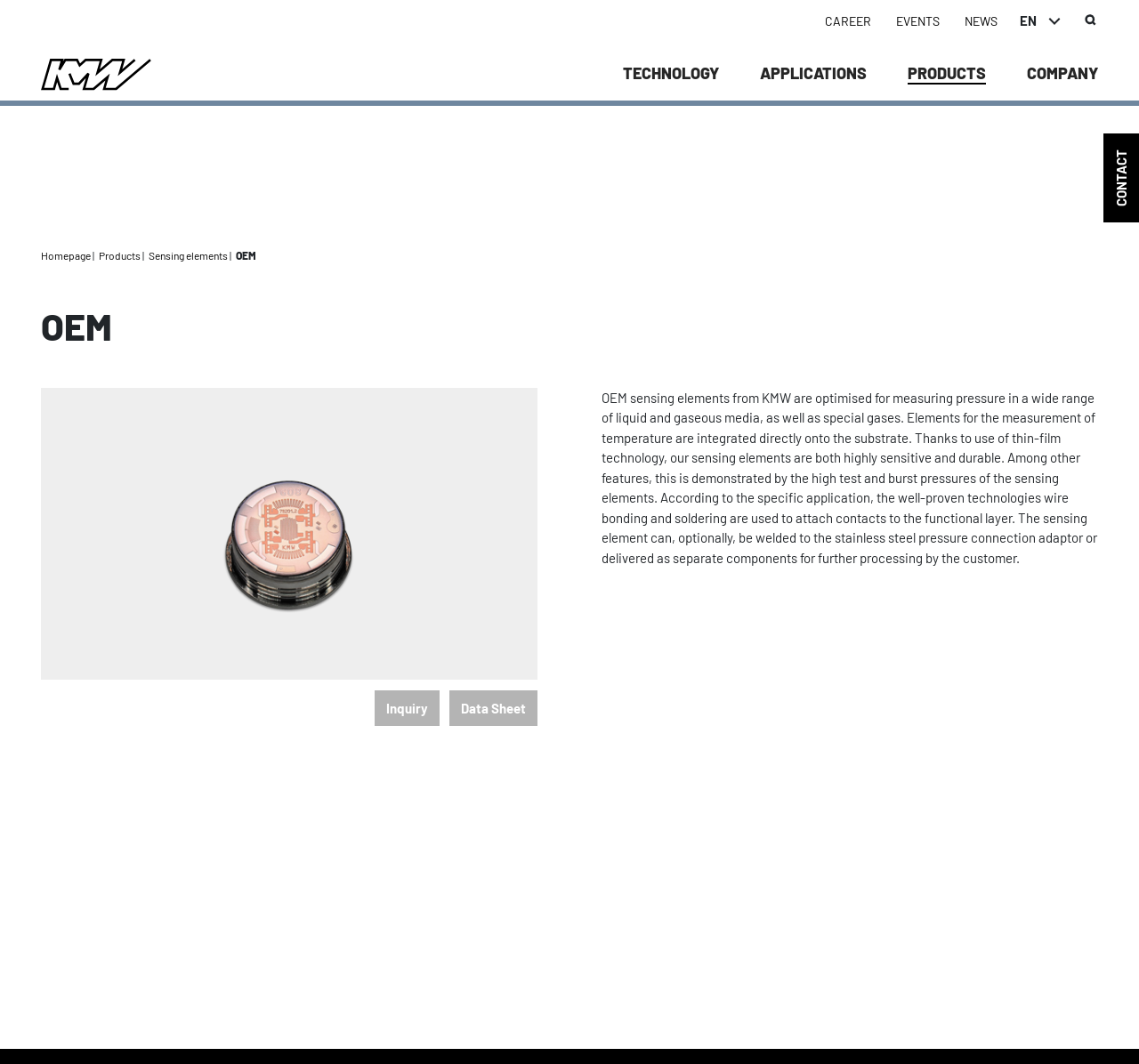Given the description of a UI element: "Quality and Certifications", identify the bounding box coordinates of the matching element in the webpage screenshot.

[0.036, 0.226, 0.189, 0.244]